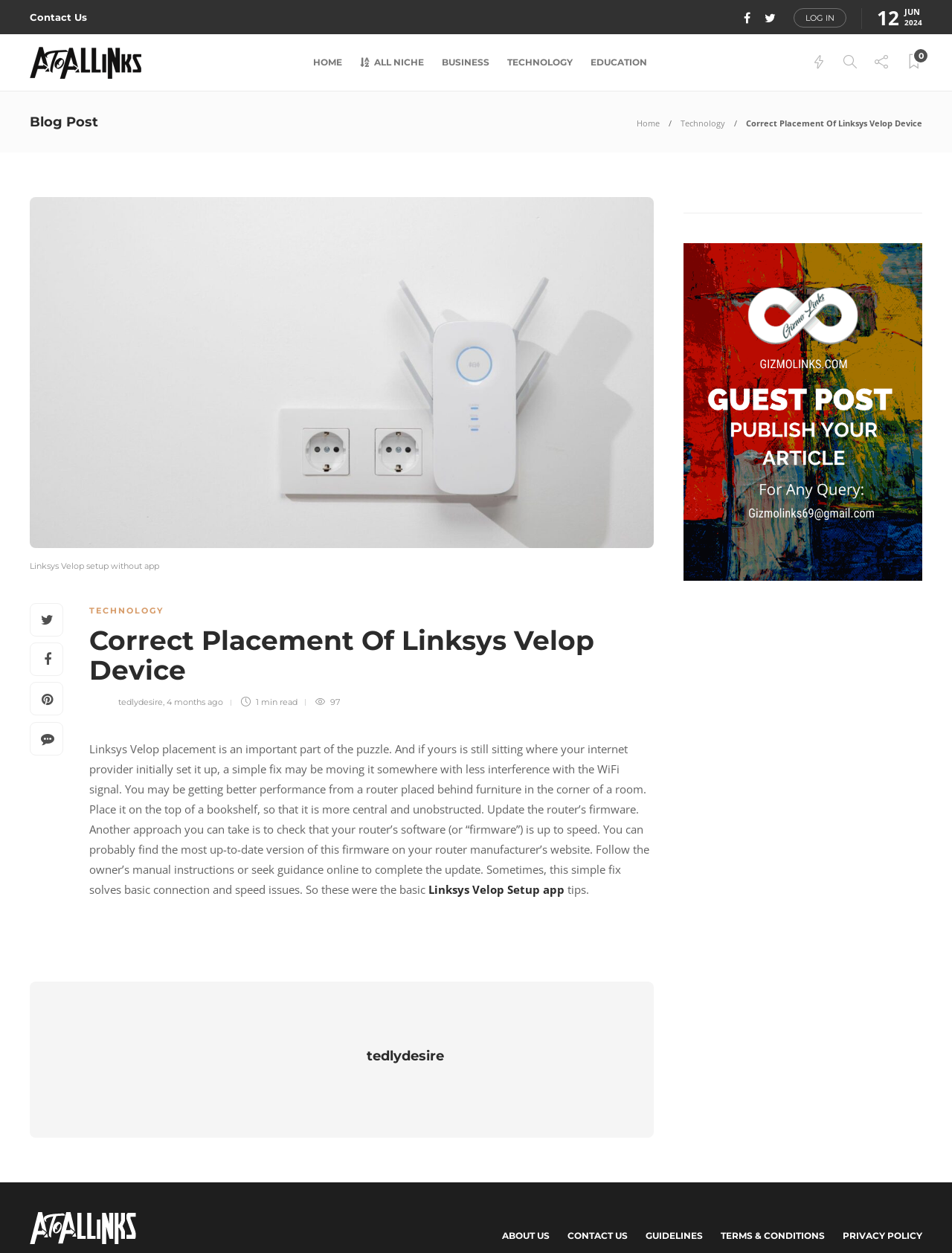Find the bounding box coordinates for the area you need to click to carry out the instruction: "Click on the LOG IN button". The coordinates should be four float numbers between 0 and 1, indicated as [left, top, right, bottom].

[0.834, 0.007, 0.889, 0.022]